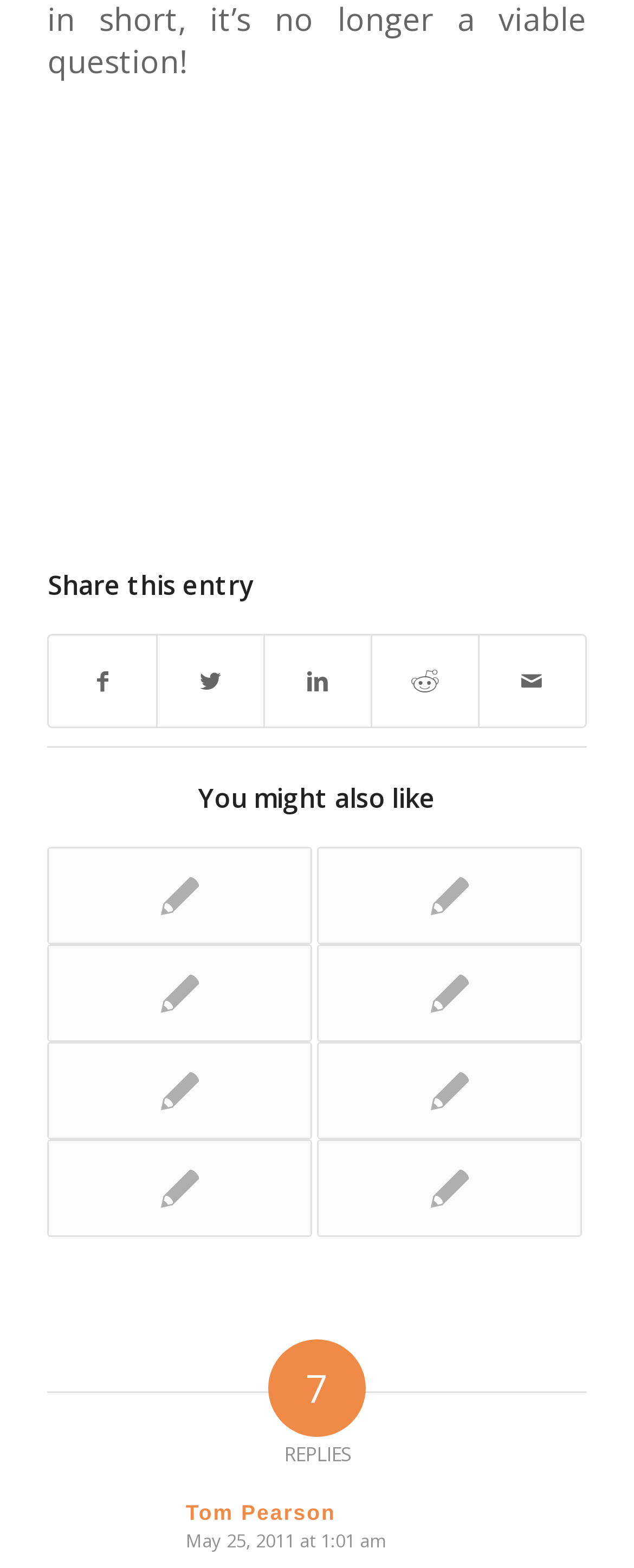Give a one-word or short phrase answer to the question: 
What is the title of the first shared link?

Share on Facebook